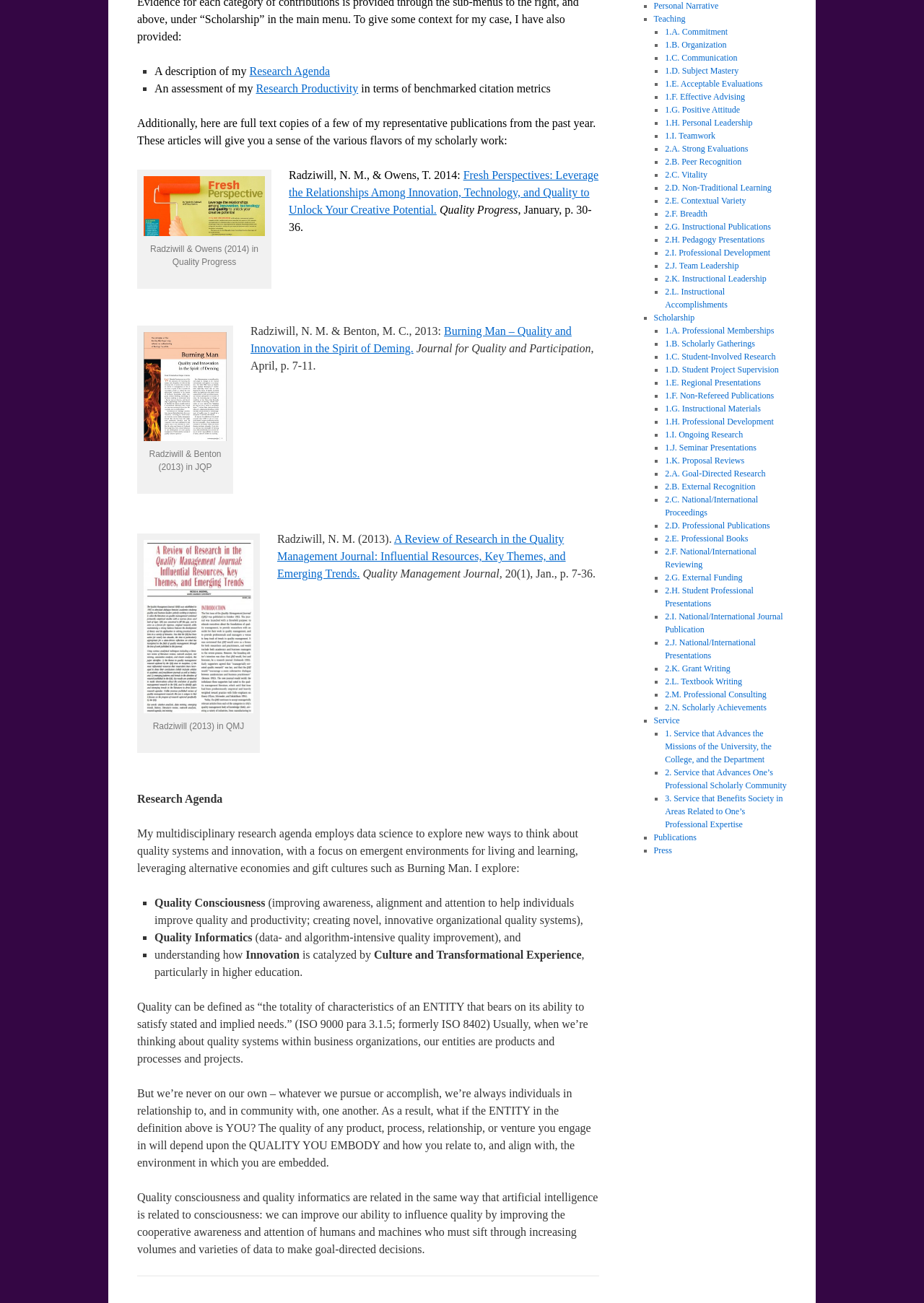Identify the bounding box for the UI element described as: "1.G. Positive Attitude". Ensure the coordinates are four float numbers between 0 and 1, formatted as [left, top, right, bottom].

[0.72, 0.08, 0.801, 0.088]